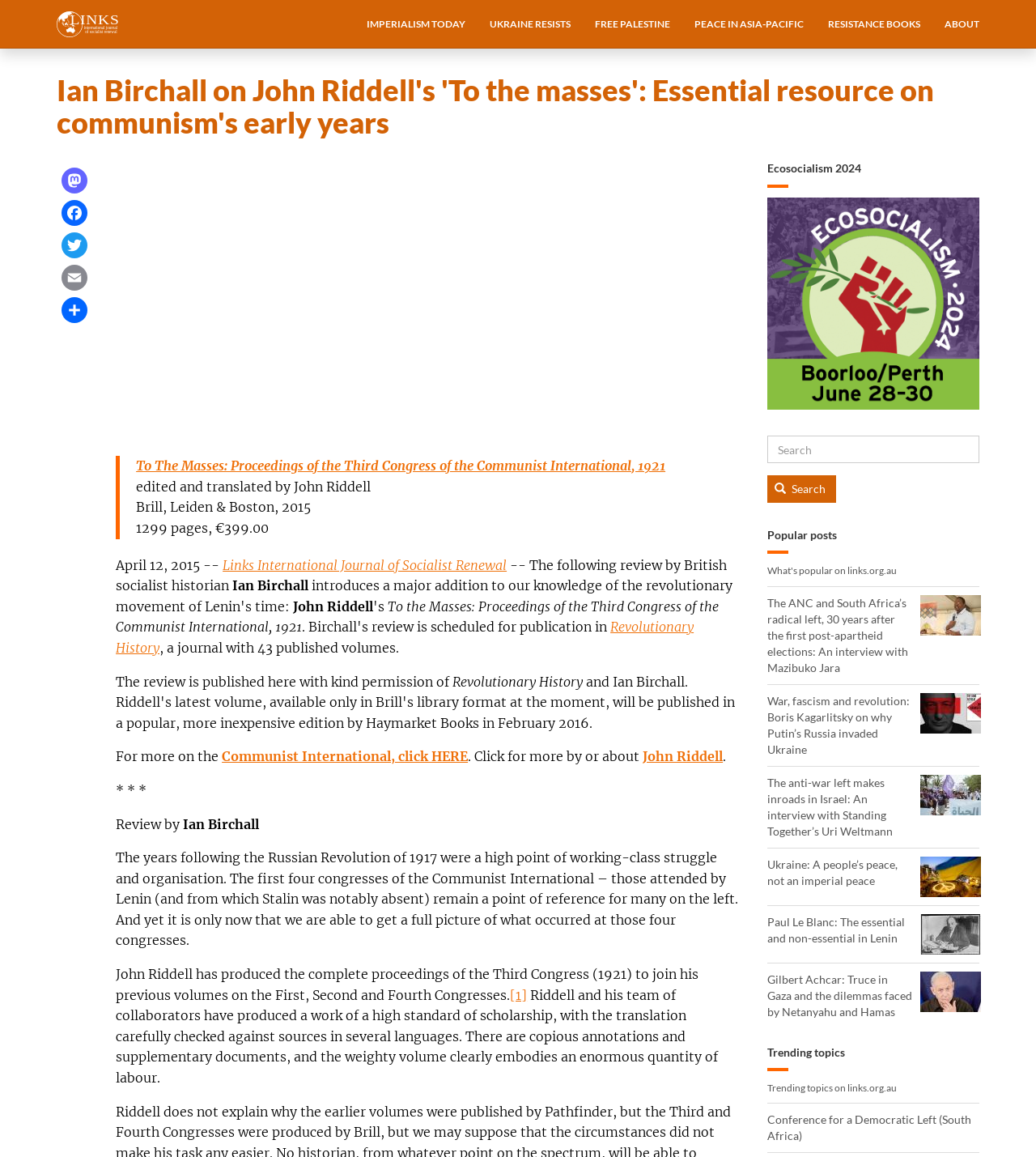Find the bounding box coordinates for the area you need to click to carry out the instruction: "Visit the 'Ecosocialism 2024' page". The coordinates should be four float numbers between 0 and 1, indicated as [left, top, right, bottom].

[0.74, 0.17, 0.945, 0.354]